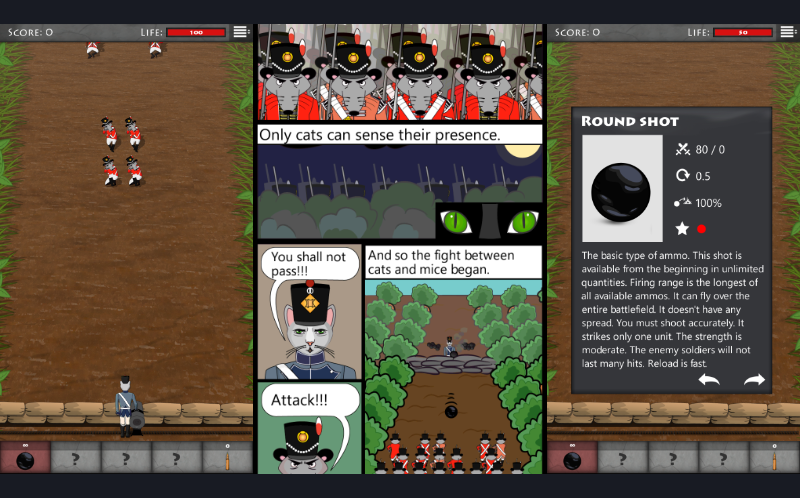Explain what is happening in the image with elaborate details.

The image depicts a vibrant scene from the action-packed game "Mice Invasion," where players assume the role of a heroic tomcat defending their farm from an invading army of mice. The upper section showcases an army of menacing mice in military attire, while an ominous, shadowy figure of a cat observes their approach. Various speech bubbles convey critical gameplay elements: "Only cats can sense their presence," and "You shall not pass!!!," highlighting the tension and urgency as the cat prepares to engage in battle.

The comic-style panels narrate the conflict's commencement with phrases like "And so the fight between cats and mice began!" and the rallied command, "Attack!!!" on the left side. On the right, detailed game mechanics are presented, featuring information about the "Round shot" ammunition, including its availability and effectiveness: "This shot is available from the beginning in unlimited quantities." It informs players that the round shot strikes one unit at a time, emphasizing the need for accurate shooting.

The overall aesthetic combines humor with intensity, illustrating both the cartoonish fight scene and critical tactical information, setting the stage for an engaging gaming experience.